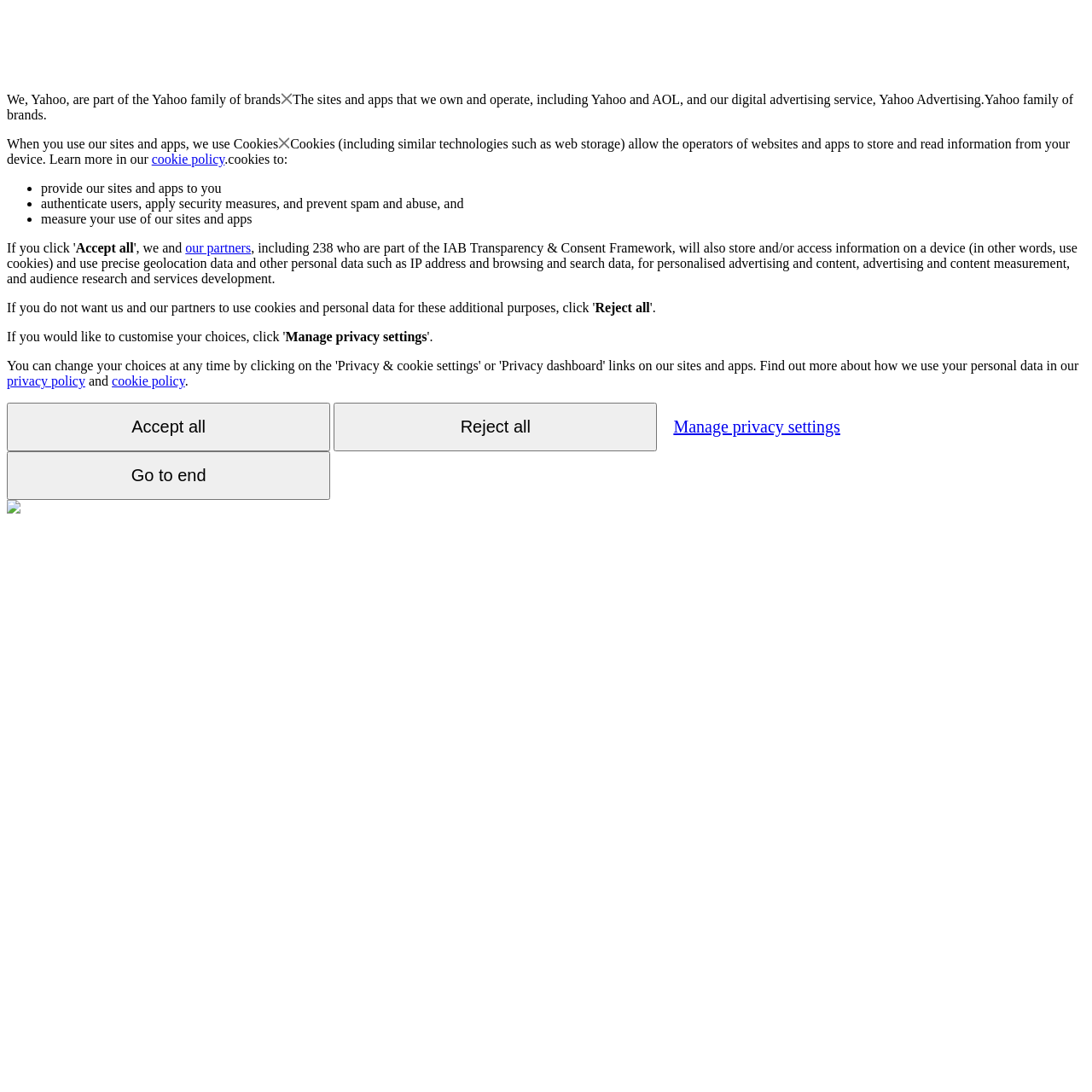Based on the description "our partners", find the bounding box of the specified UI element.

[0.17, 0.22, 0.23, 0.234]